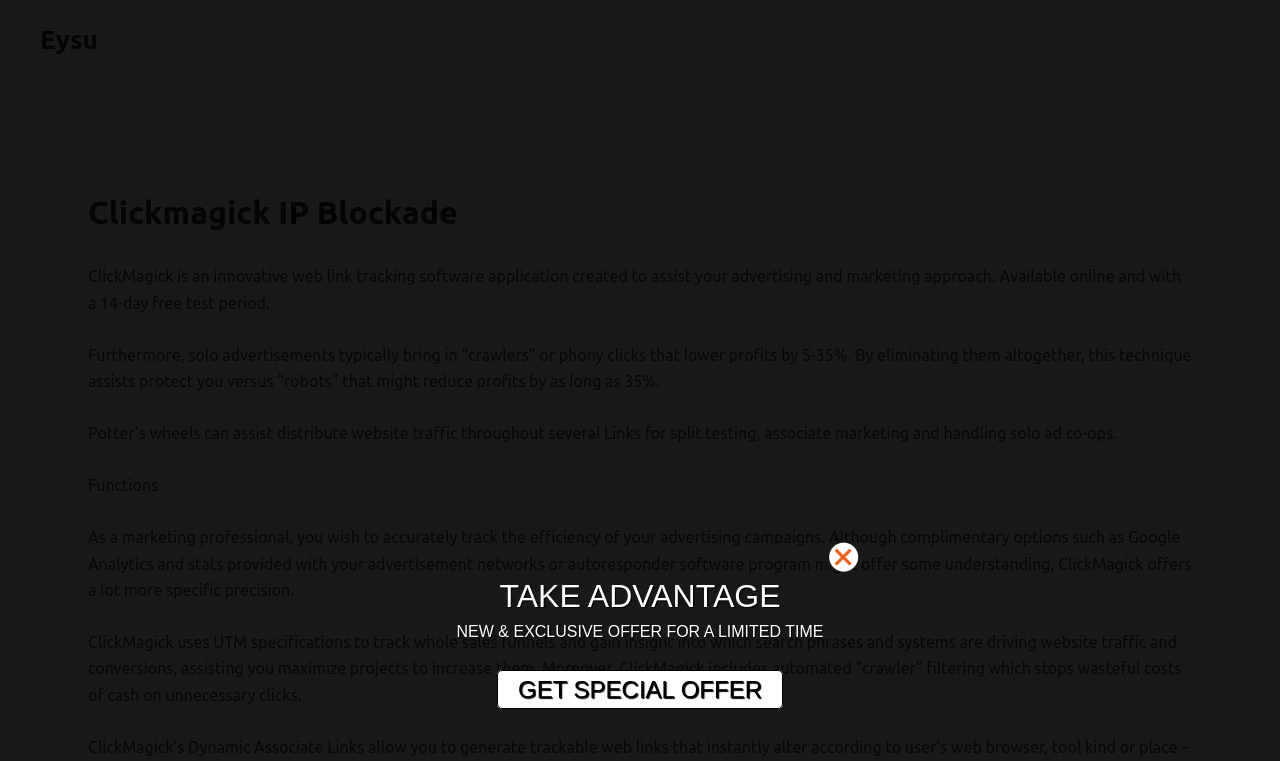Determine the bounding box coordinates in the format (top-left x, top-left y, bottom-right x, bottom-right y). Ensure all values are floating point numbers between 0 and 1. Identify the bounding box of the UI element described by: Eysu

[0.031, 0.033, 0.076, 0.071]